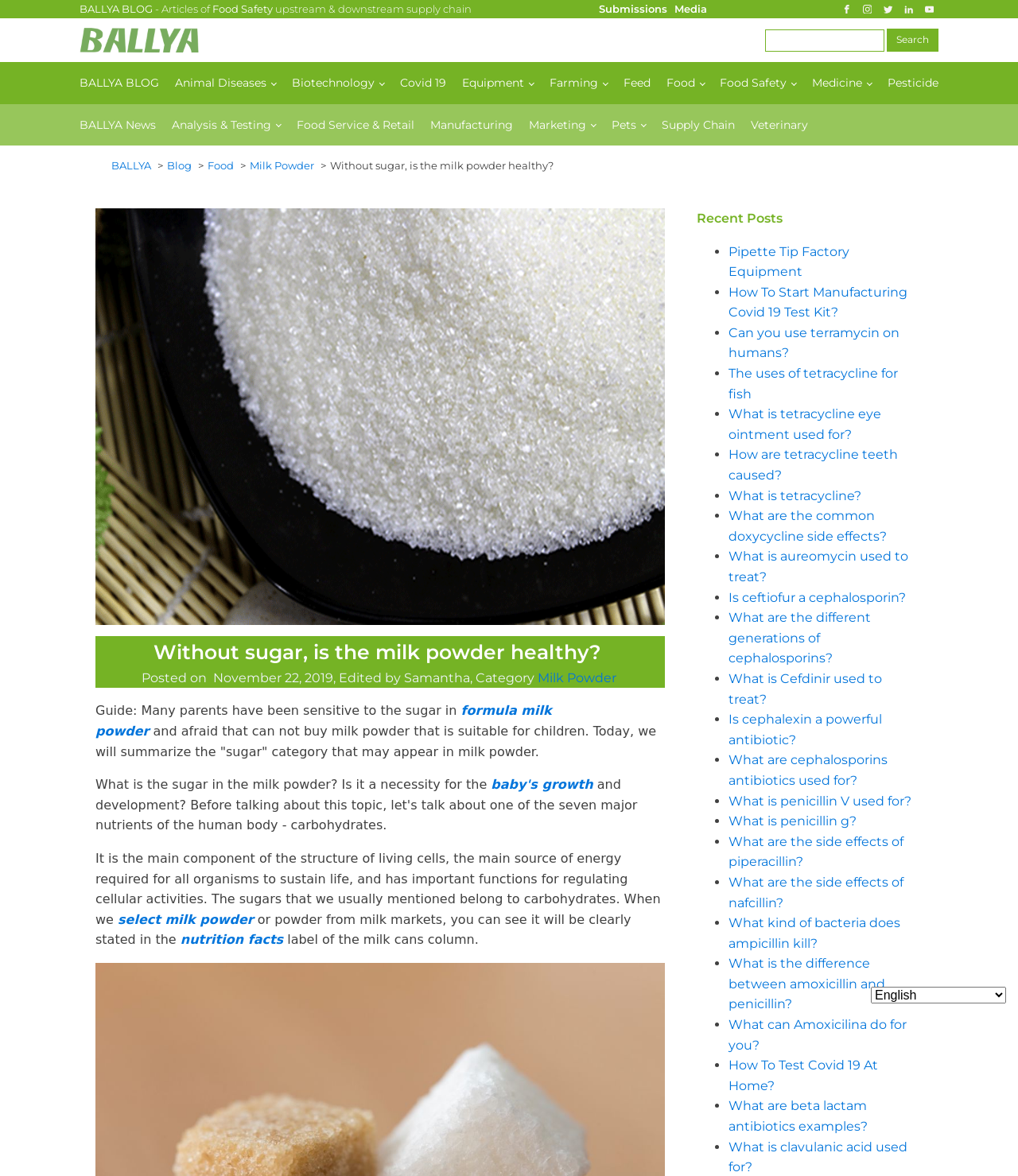Identify the main heading of the webpage and provide its text content.

Without sugar, is the milk powder healthy? 